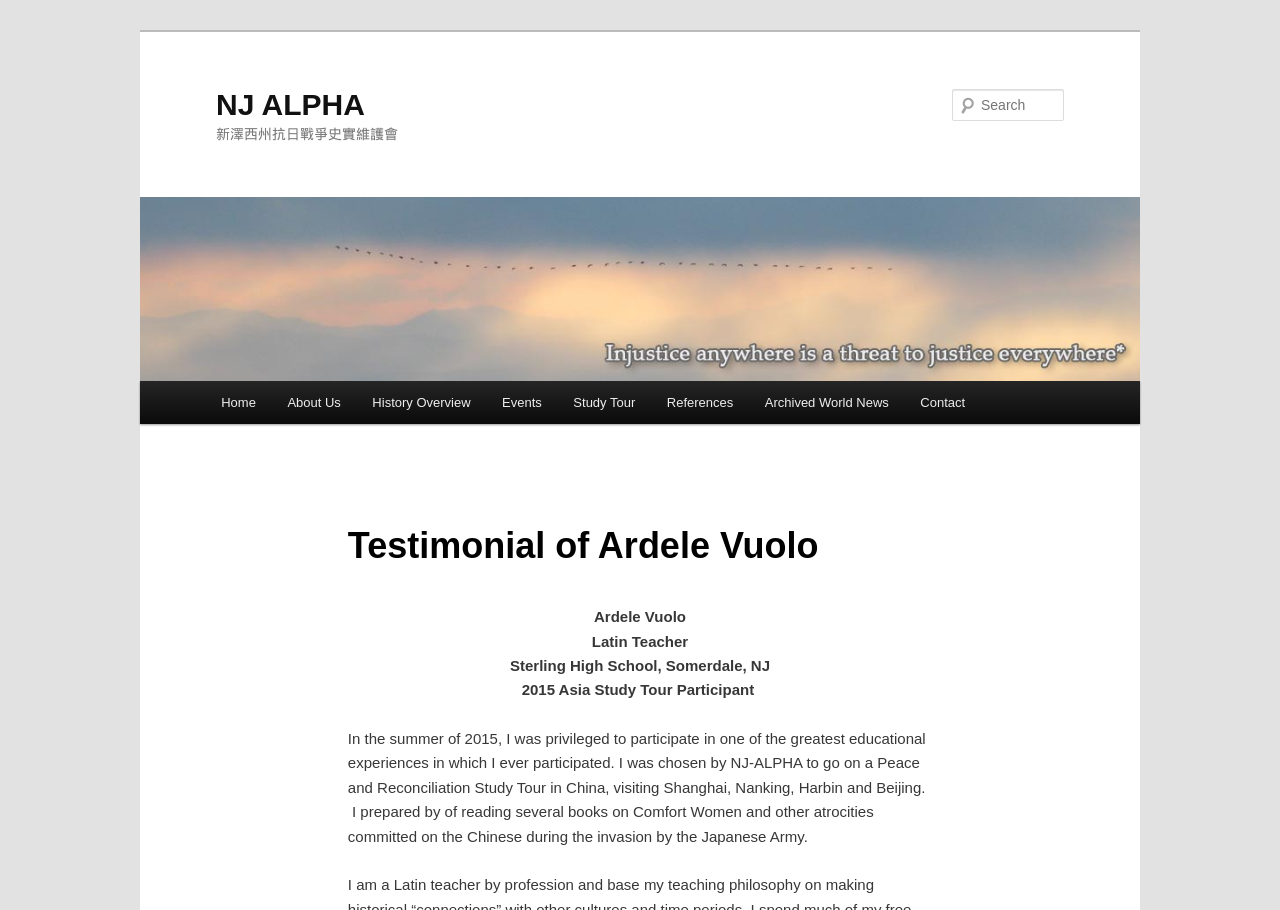Refer to the image and provide an in-depth answer to the question: 
What is the name of the school Ardele Vuolo is affiliated with?

The name of the school Ardele Vuolo is affiliated with can be found in the static text element with the text 'Sterling High School, Somerdale, NJ' which is located below the heading element with the text 'Testimonial of Ardele Vuolo'.